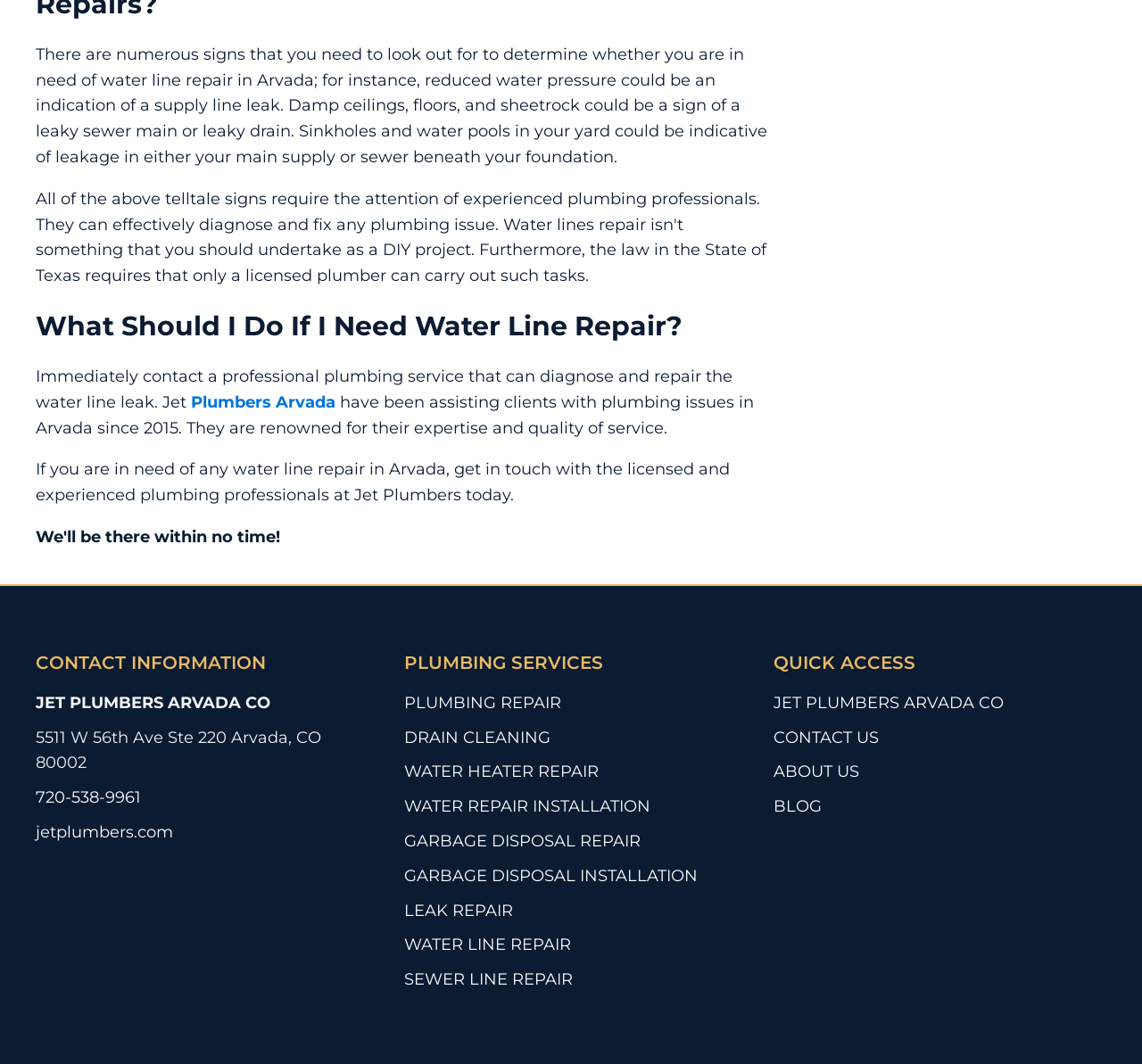Using the provided element description "Leak Repair", determine the bounding box coordinates of the UI element.

[0.354, 0.844, 0.449, 0.868]